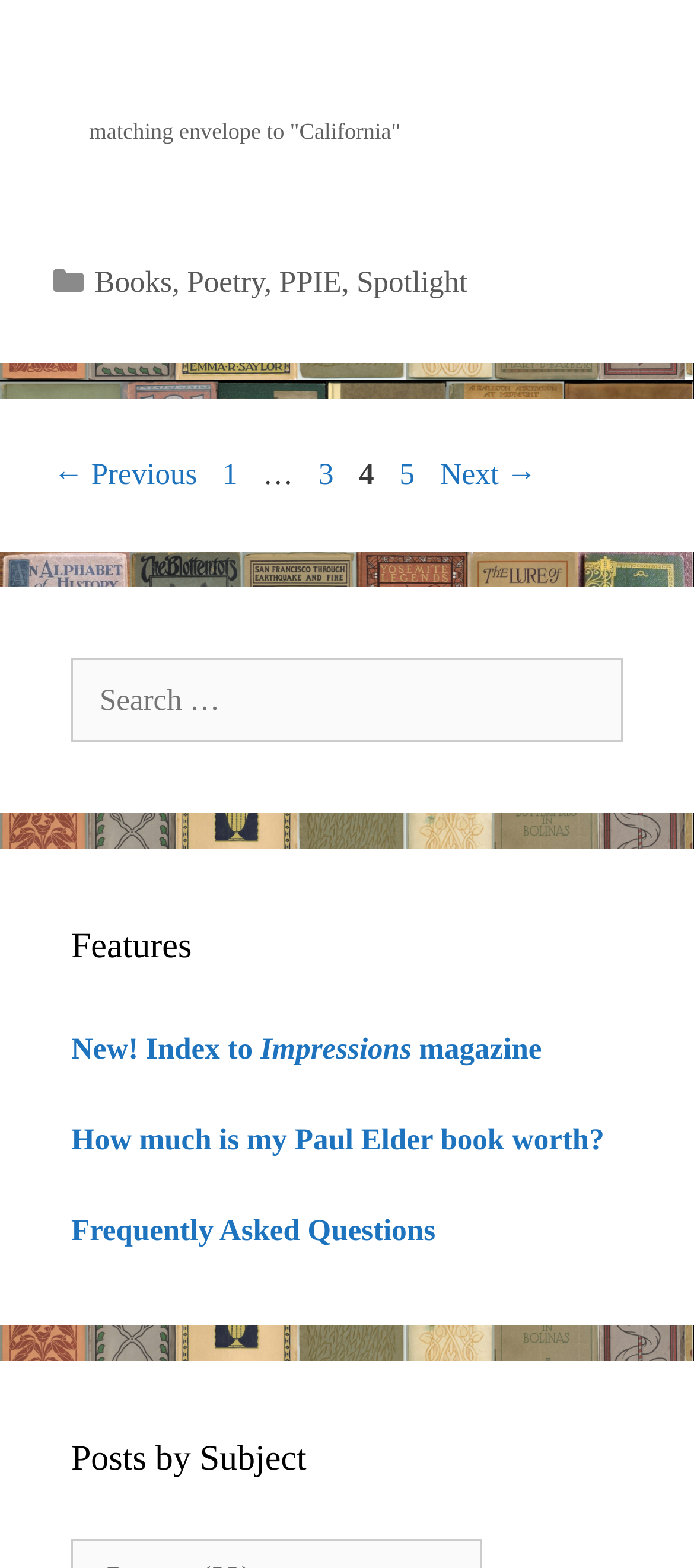What is the first feature listed?
Respond to the question with a well-detailed and thorough answer.

I looked at the section labeled 'Features' and found a link to 'New! Index to Impressions magazine', which is the first feature listed.